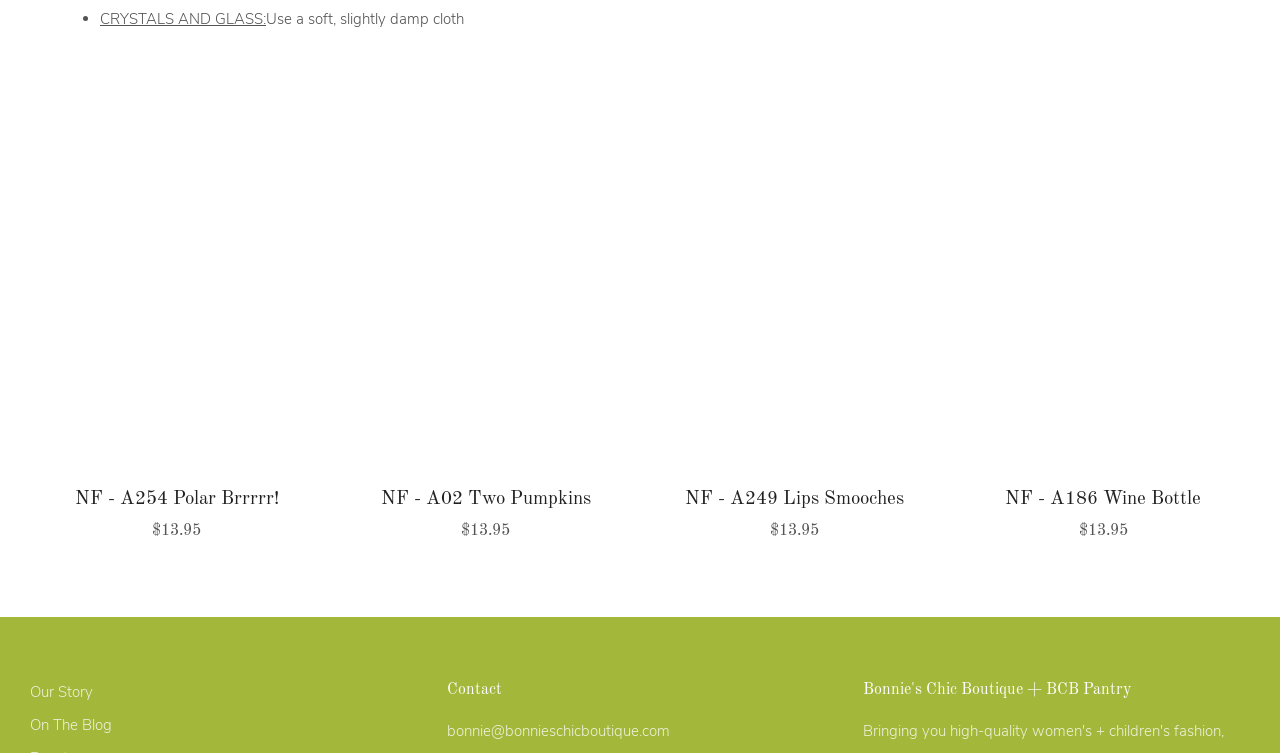Indicate the bounding box coordinates of the clickable region to achieve the following instruction: "Click on 'NF - A254 Polar Brrrrr!' link."

[0.023, 0.209, 0.253, 0.599]